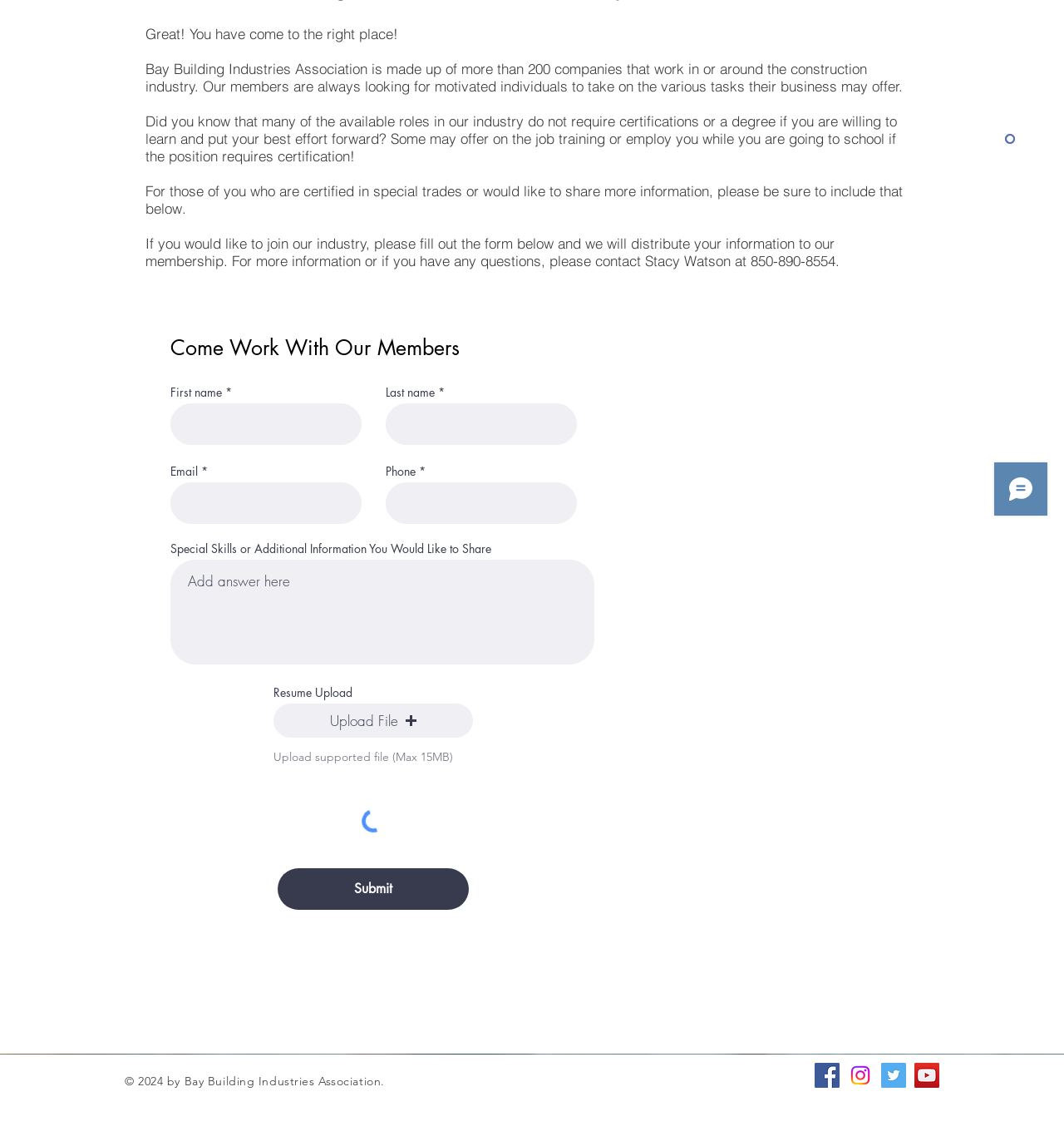Using the provided element description, identify the bounding box coordinates as (top-left x, top-left y, bottom-right x, bottom-right y). Ensure all values are between 0 and 1. Description: Upload File

[0.257, 0.614, 0.445, 0.644]